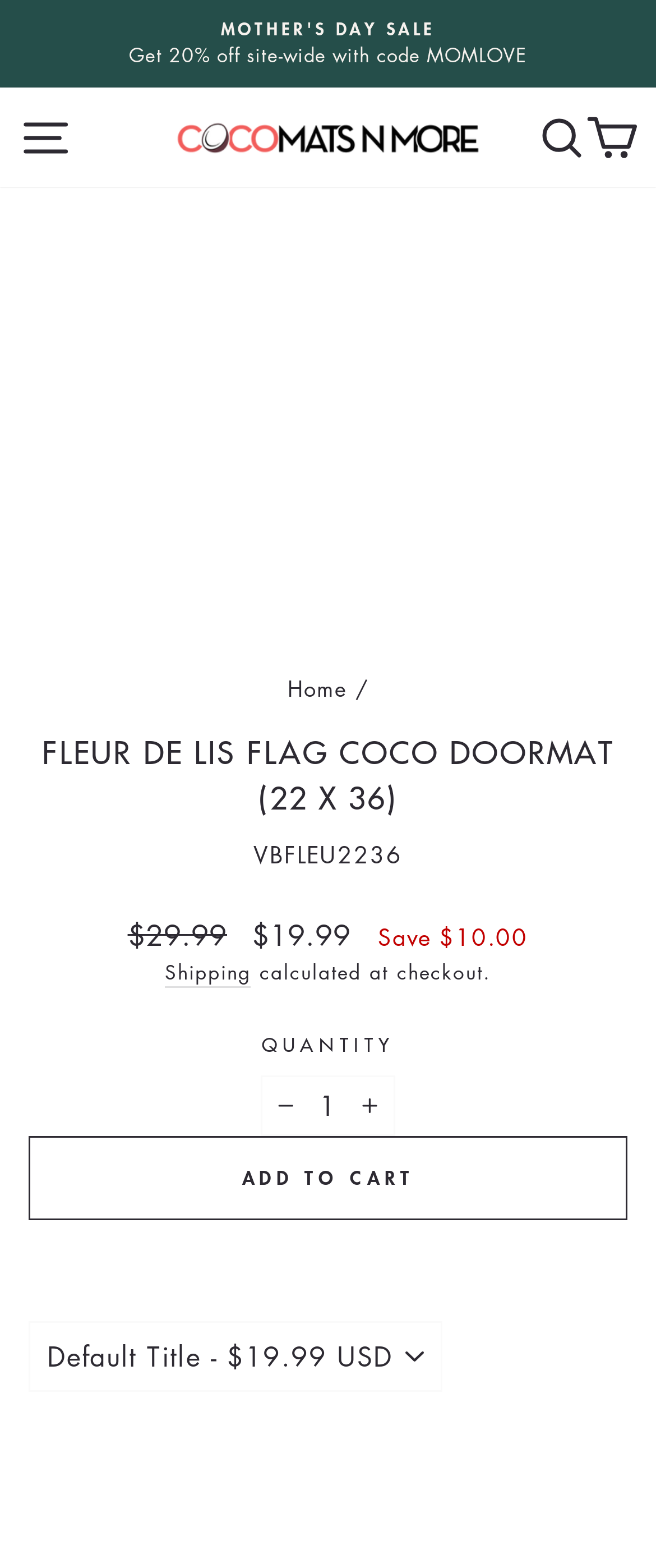Using the elements shown in the image, answer the question comprehensively: How do I navigate to the home page?

To navigate to the home page, I would look for the navigation breadcrumbs section on the webpage. Within this section, I would find a link labeled 'Home'. Clicking on this link would take me to the home page.